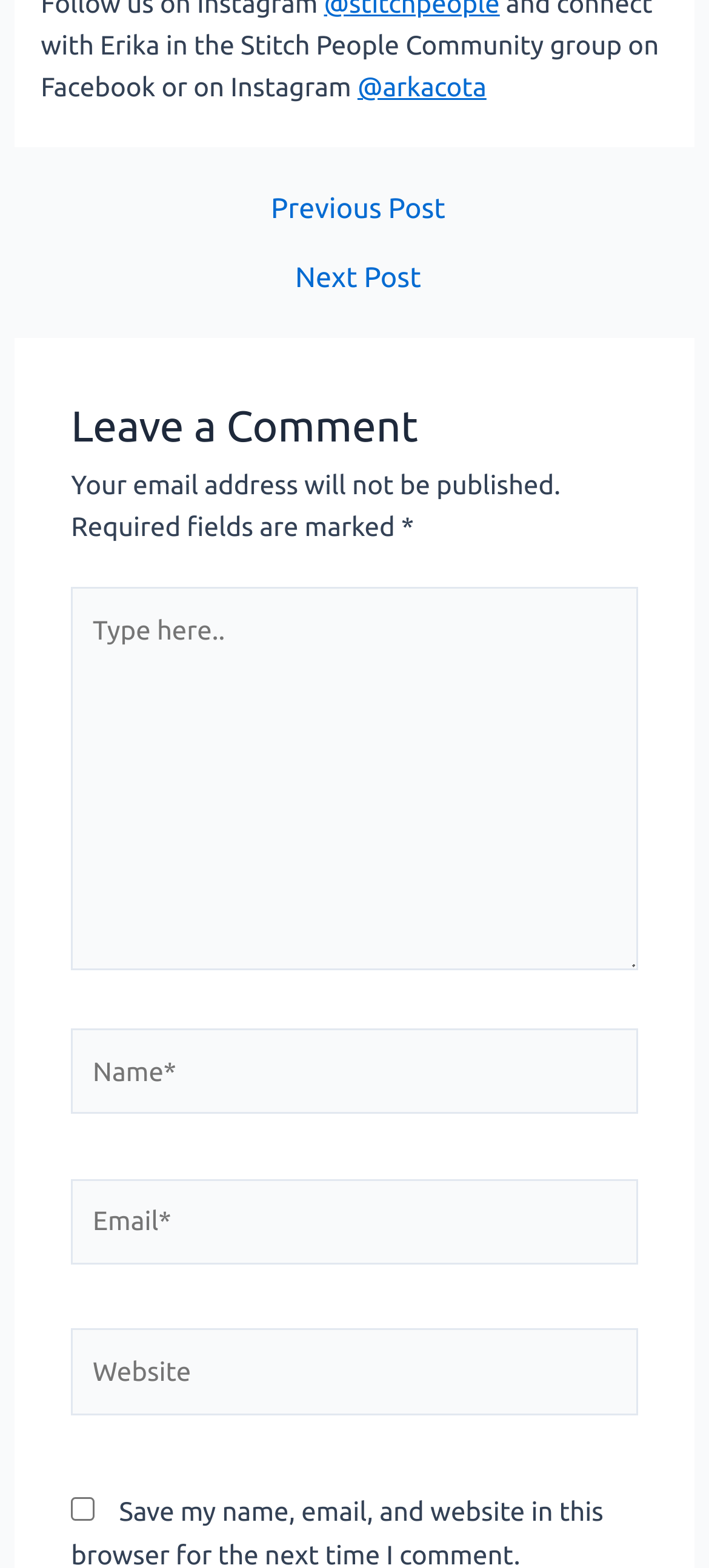Respond to the question below with a single word or phrase: What is the purpose of the text box with the label 'Name*'? 

Input name